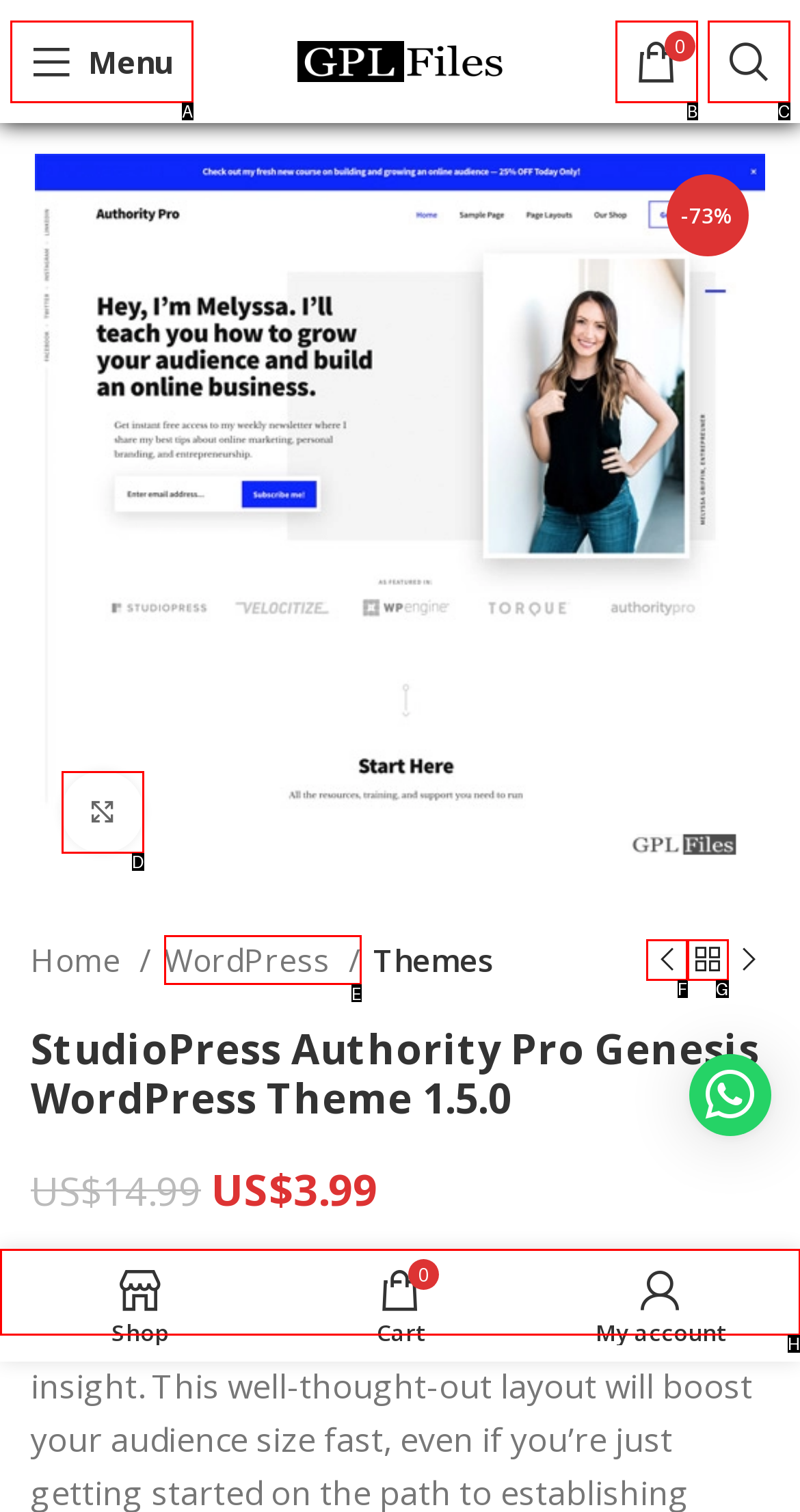Pick the option that should be clicked to perform the following task: Add to cart
Answer with the letter of the selected option from the available choices.

H